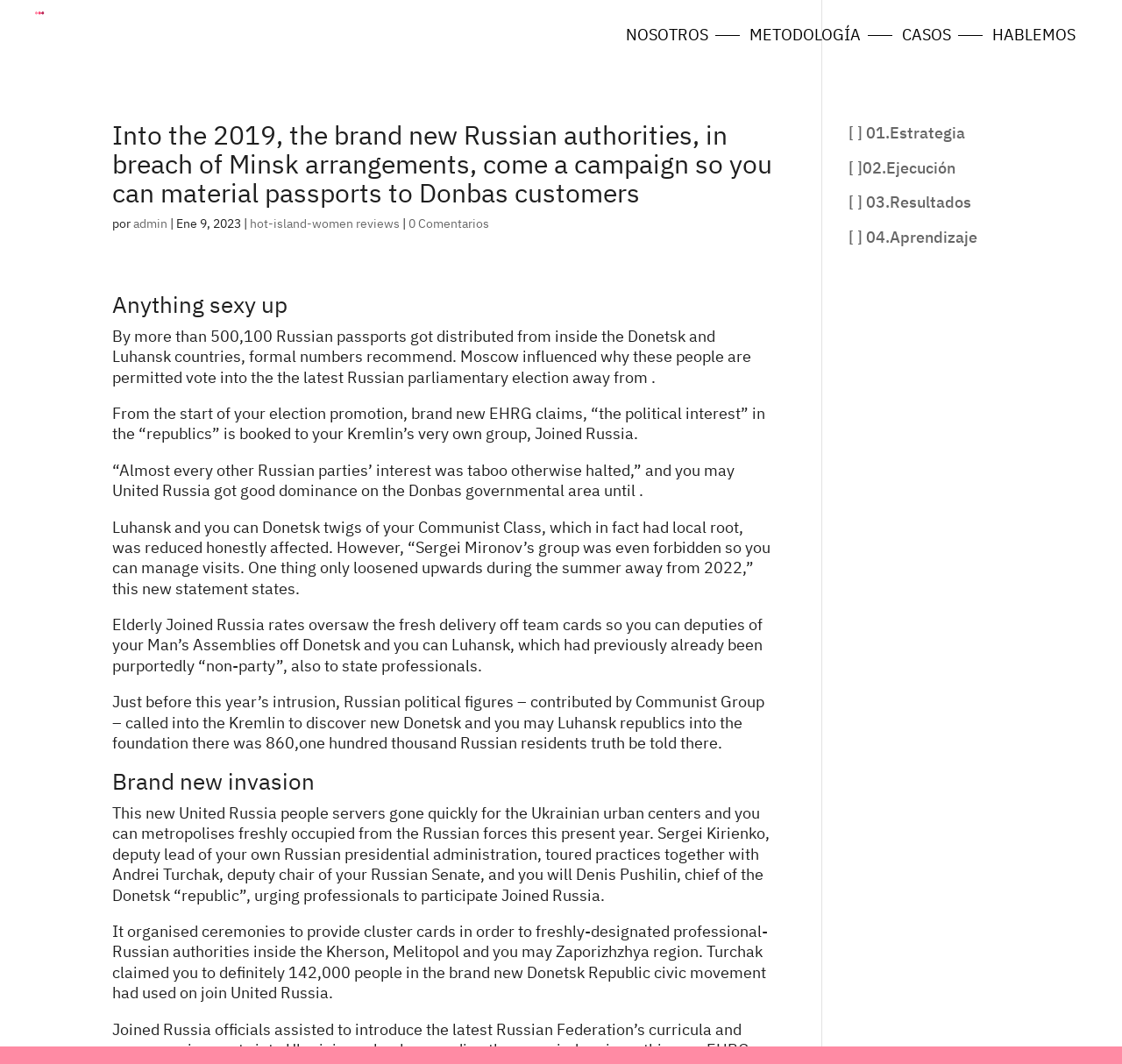Respond to the question below with a single word or phrase:
What is the name of the party mentioned in the article?

United Russia